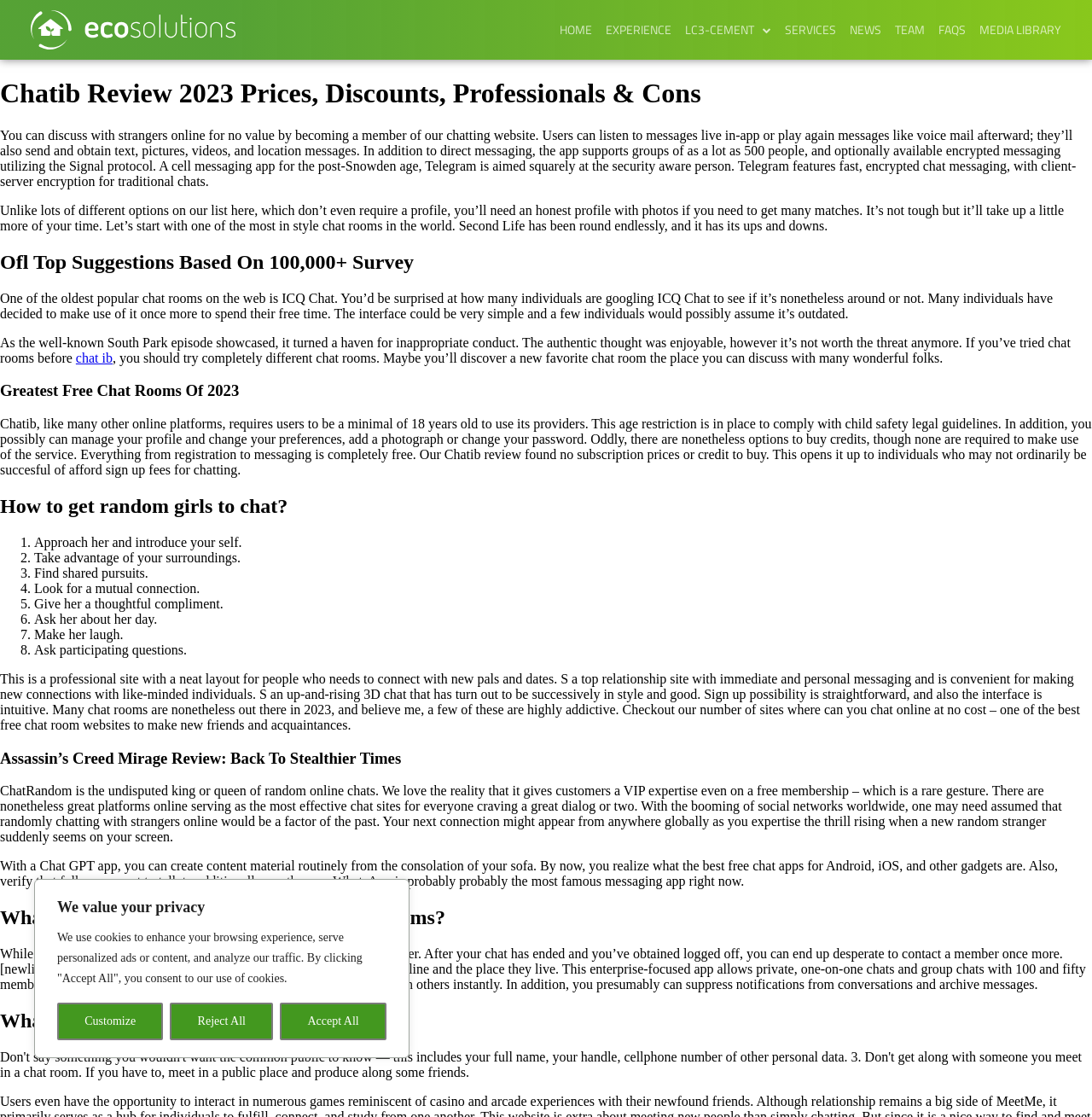How can users manage their profiles on Chatib?
Answer the question based on the image using a single word or a brief phrase.

by changing preferences, adding a photo, or changing password